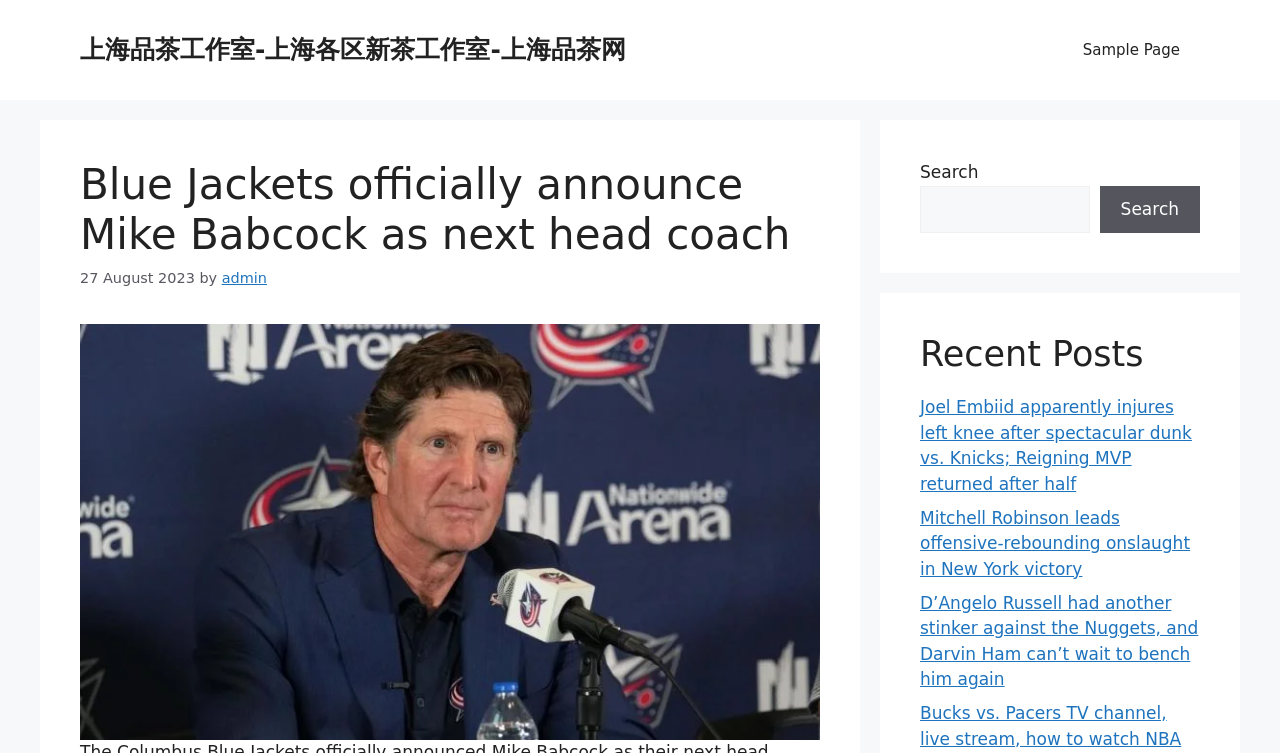Identify the bounding box coordinates of the section to be clicked to complete the task described by the following instruction: "Check the admin profile". The coordinates should be four float numbers between 0 and 1, formatted as [left, top, right, bottom].

[0.173, 0.359, 0.209, 0.38]